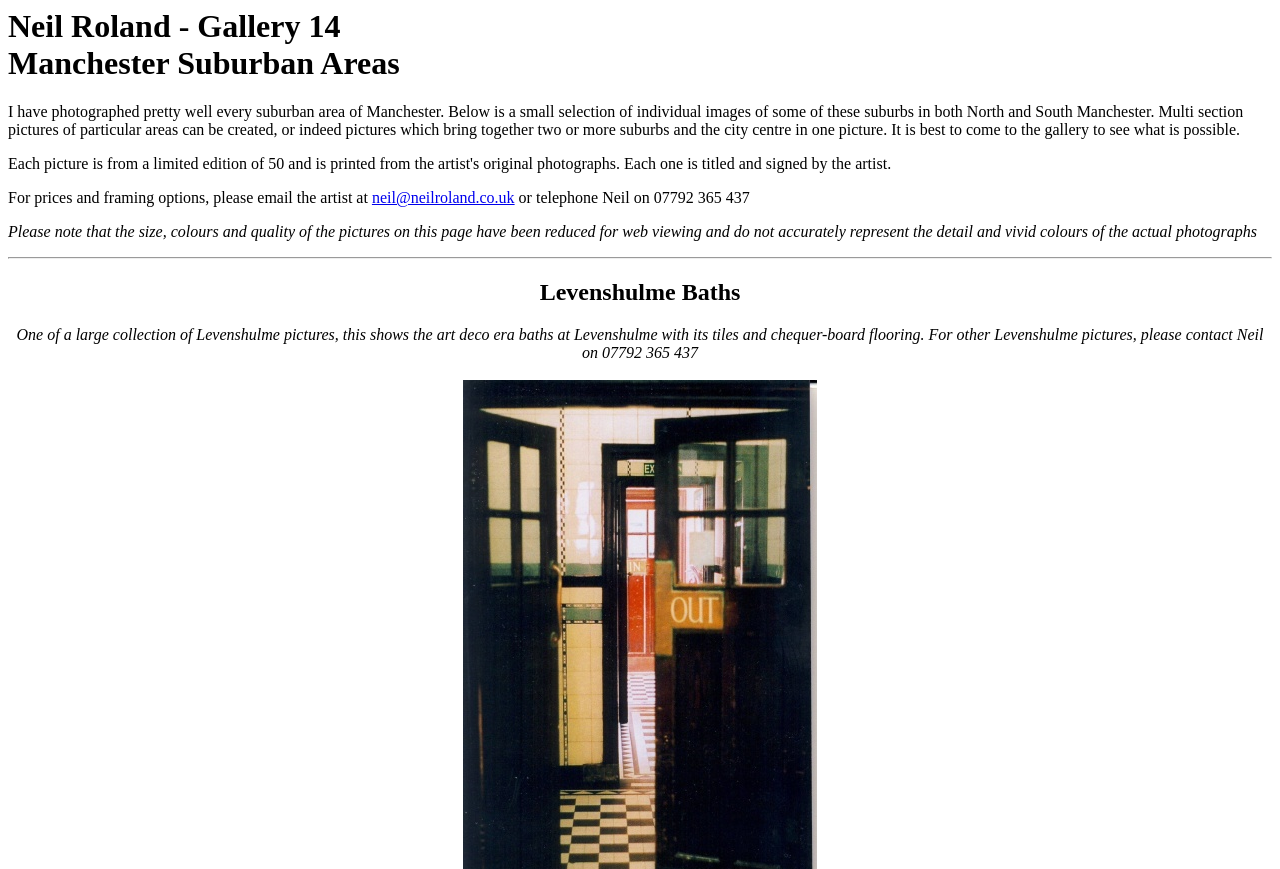Determine the bounding box coordinates (top-left x, top-left y, bottom-right x, bottom-right y) of the UI element described in the following text: neil@neilroland.co.uk

[0.291, 0.218, 0.402, 0.238]